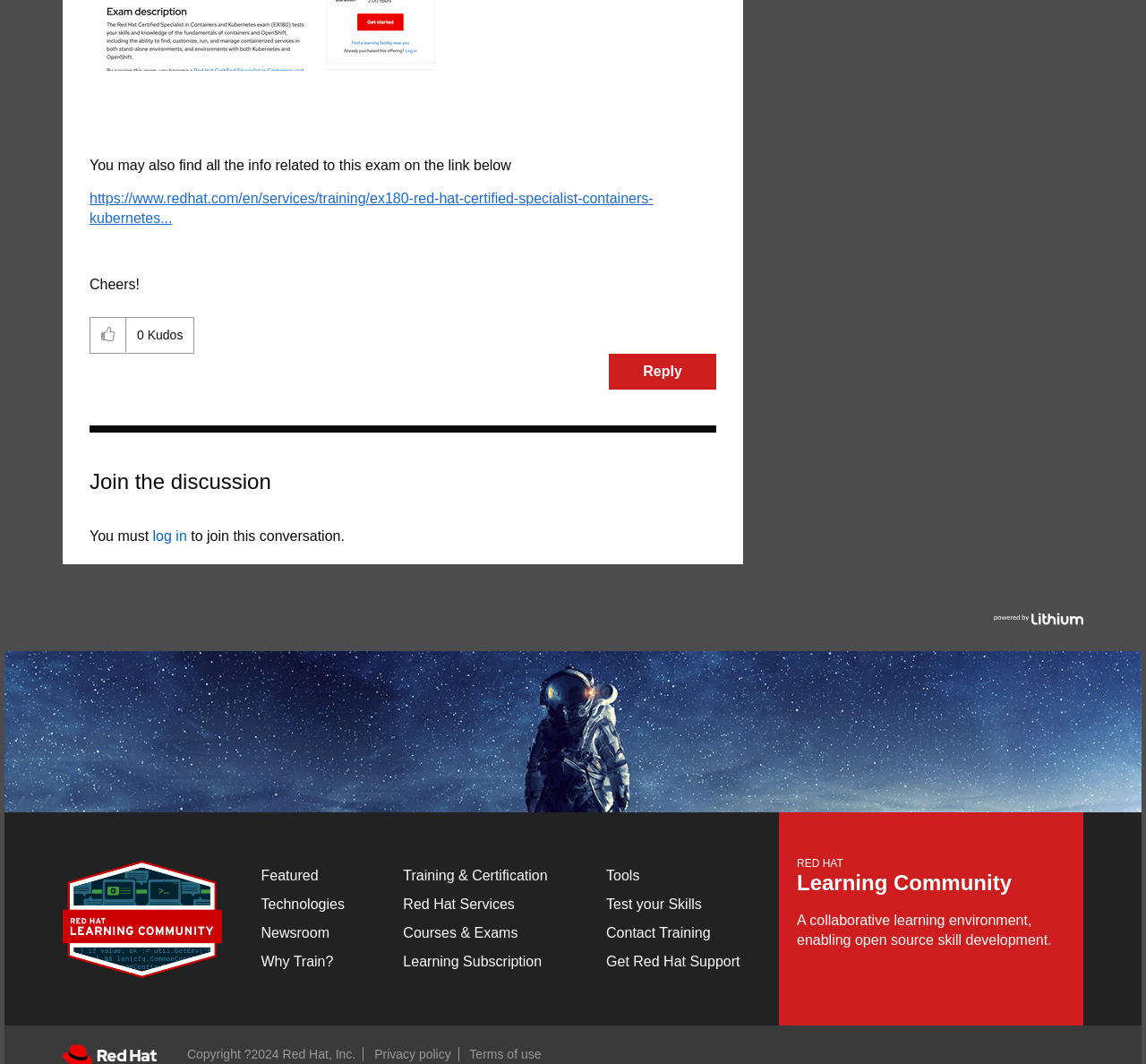Find the bounding box coordinates of the clickable element required to execute the following instruction: "Click the link to Streakers365". Provide the coordinates as four float numbers between 0 and 1, i.e., [left, top, right, bottom].

None